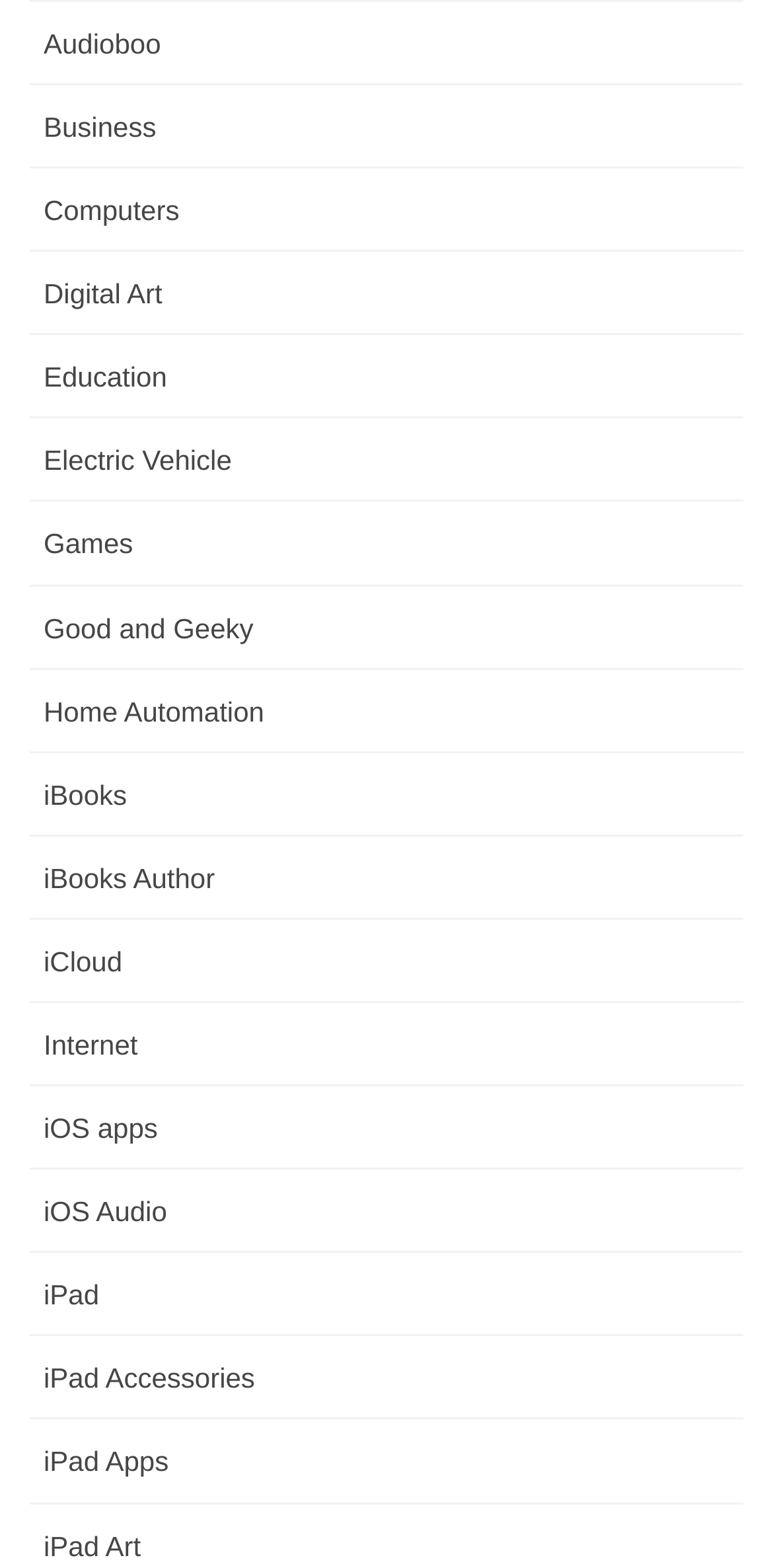Extract the bounding box for the UI element that matches this description: "iOS apps".

[0.038, 0.693, 0.962, 0.746]